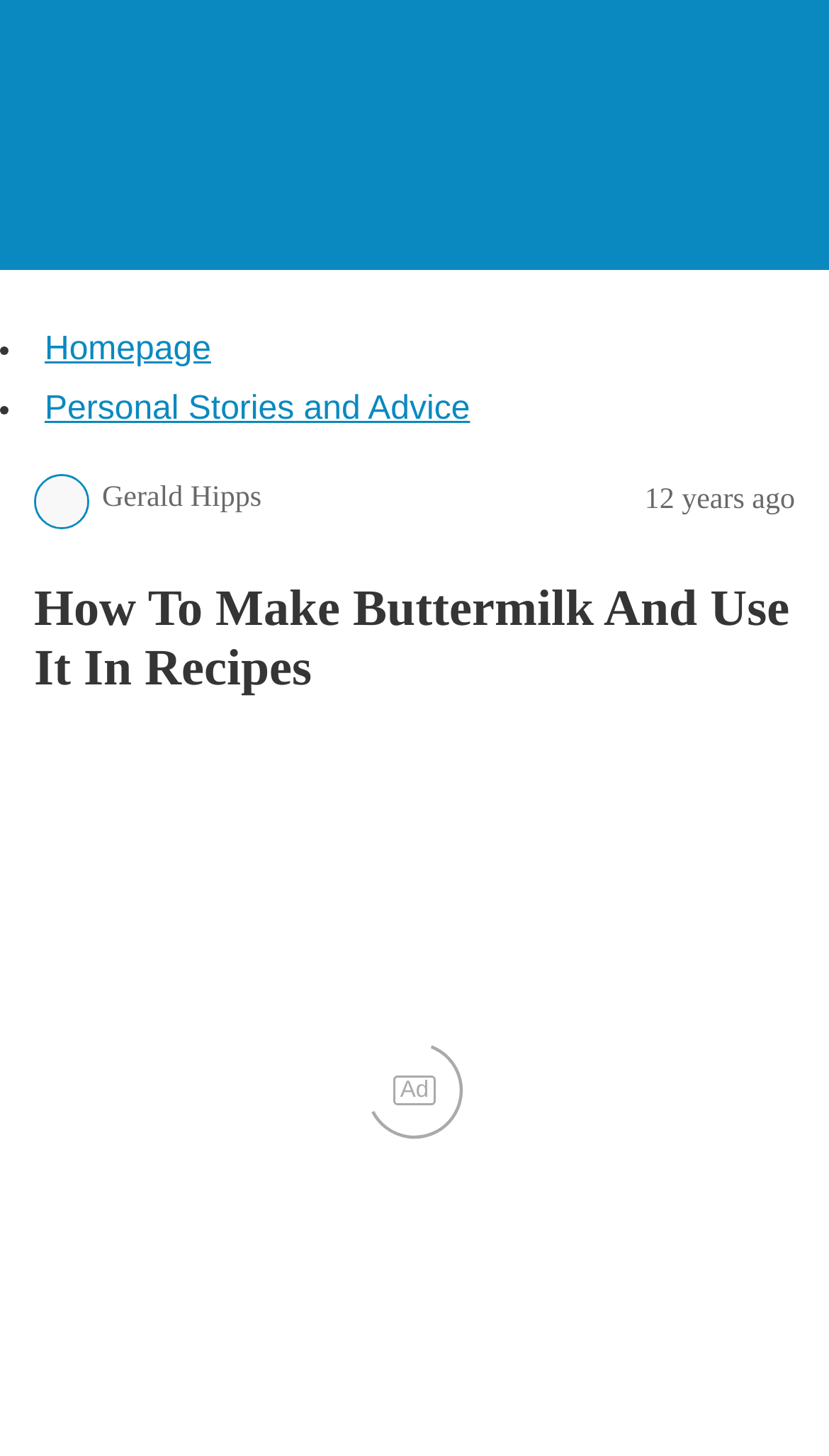With reference to the screenshot, provide a detailed response to the question below:
What is the topic of the article?

I found the topic of the article by looking at the heading element with the text 'How To Make Buttermilk And Use It In Recipes' which is located below the website's name.